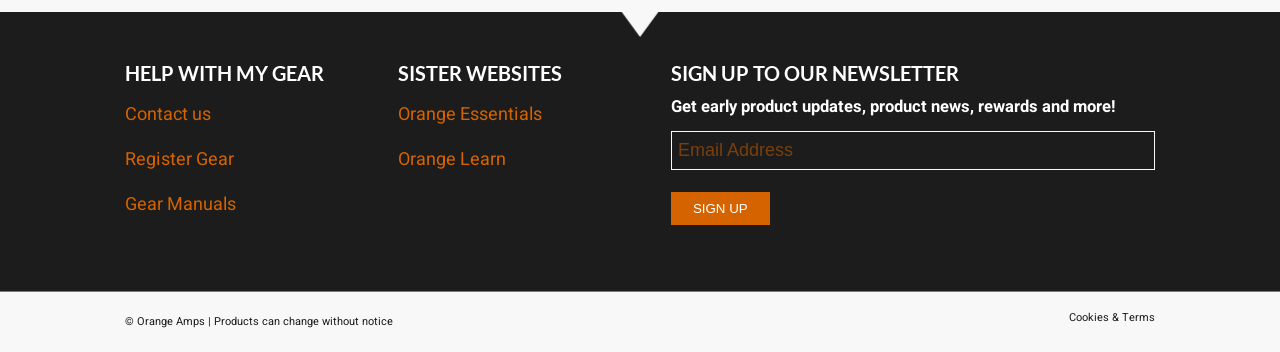Find the bounding box of the web element that fits this description: "Cookies & Terms".

[0.835, 0.878, 0.902, 0.926]